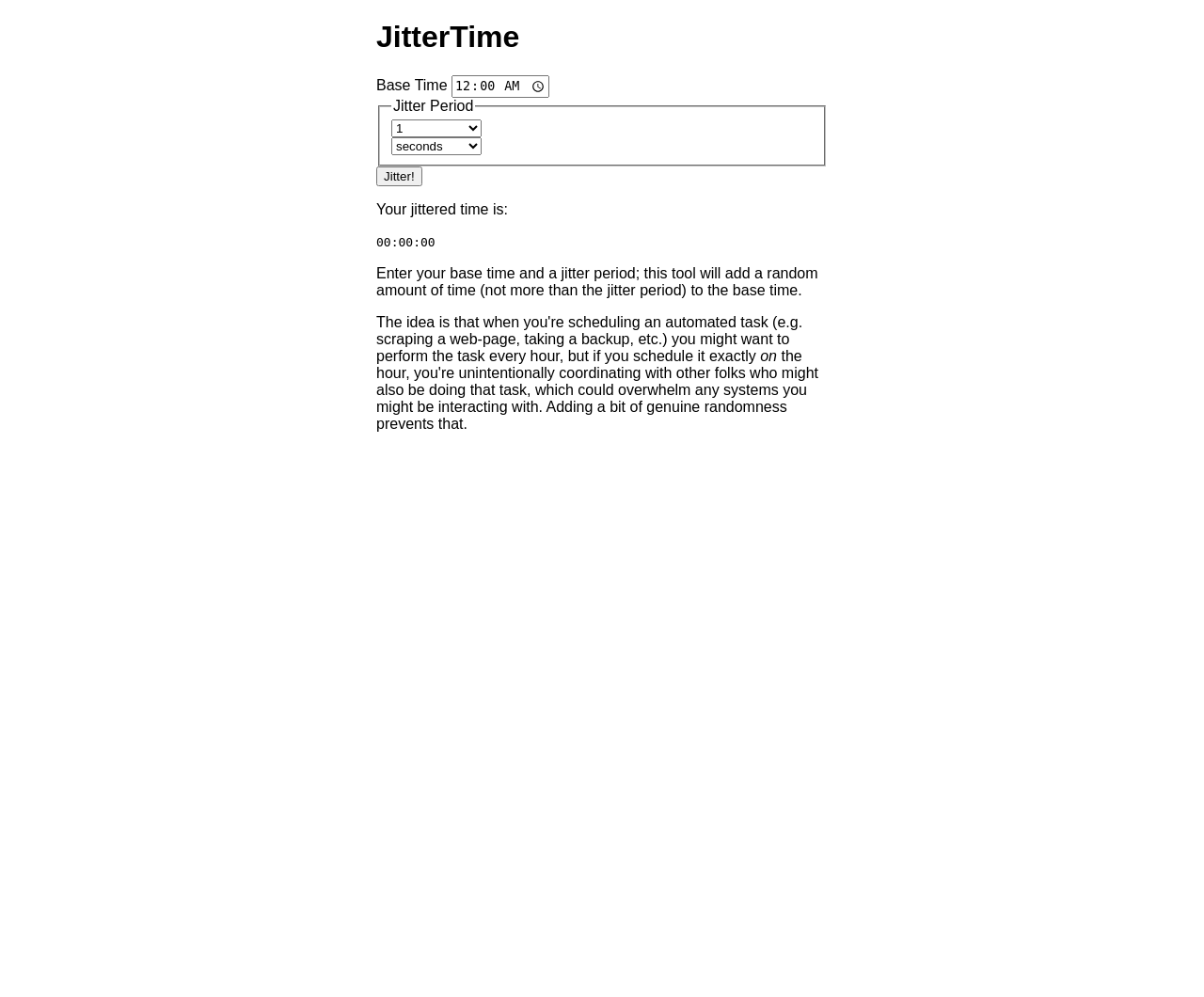Please give a succinct answer to the question in one word or phrase:
What is the initial value of the jittered time?

00:00:00